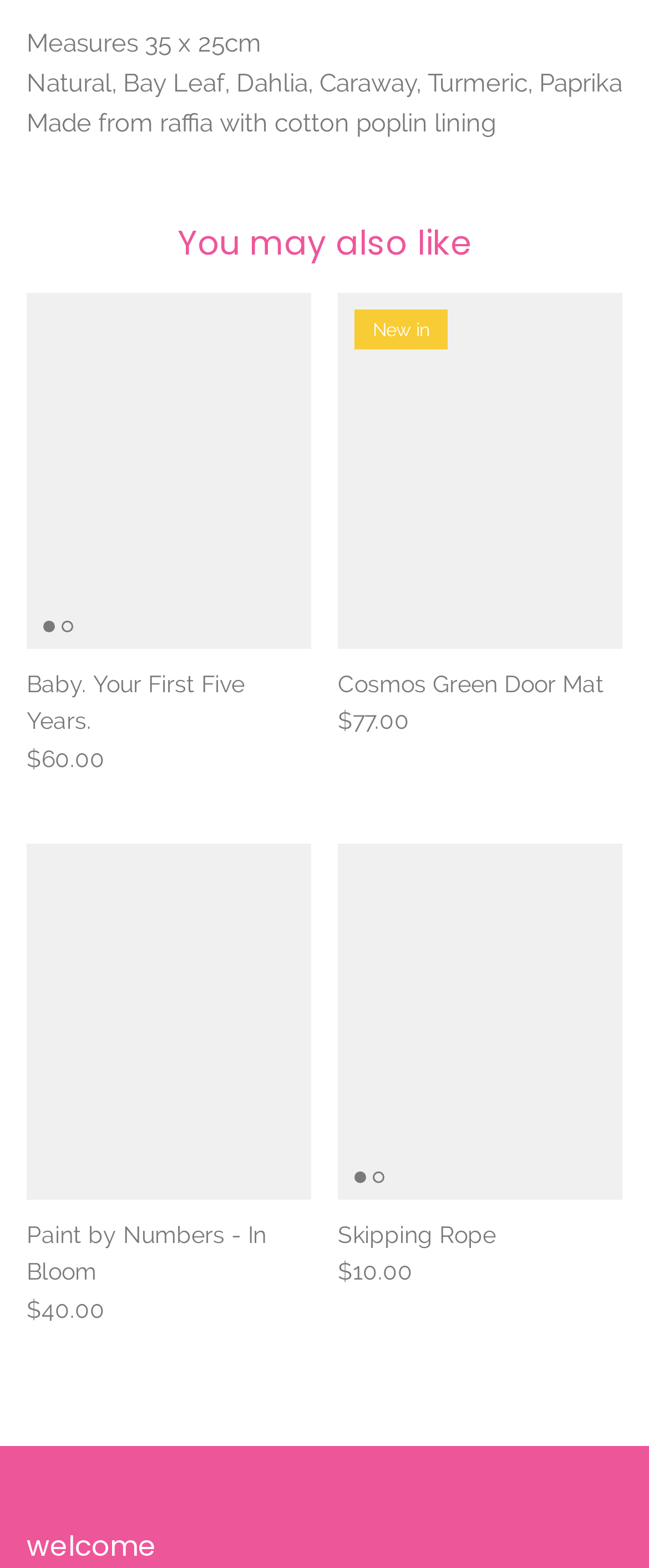Determine the bounding box coordinates of the clickable element to achieve the following action: 'View Baby. Your First Five Years.'. Provide the coordinates as four float values between 0 and 1, formatted as [left, top, right, bottom].

[0.041, 0.187, 0.479, 0.414]